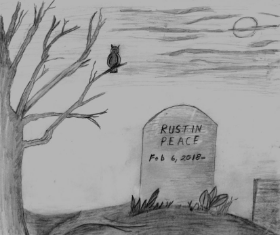Using details from the image, please answer the following question comprehensively:
What is the date on the gravestone?

The date 'Feb 6, 2018' is inscribed on the gravestone, which likely indicates the date of the person's passing or burial.